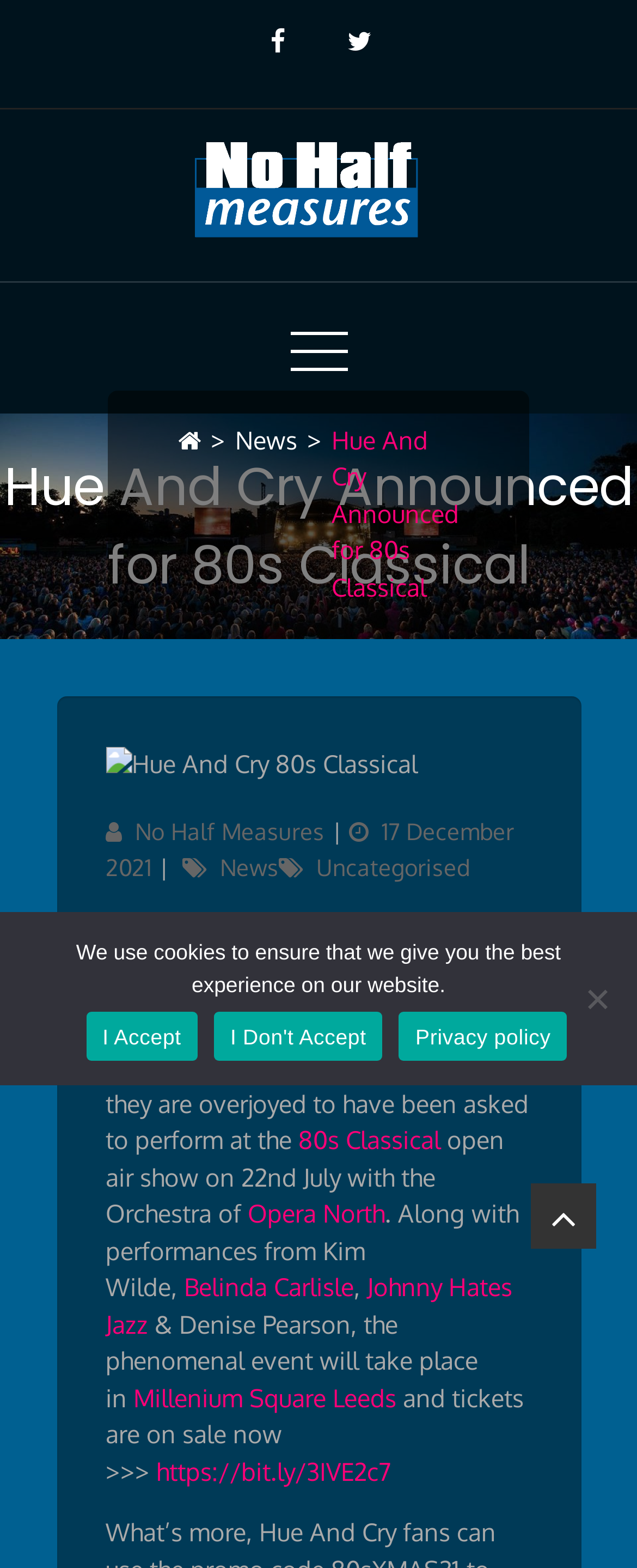Answer the following inquiry with a single word or phrase:
What is the location of the open air show?

Millenium Square Leeds